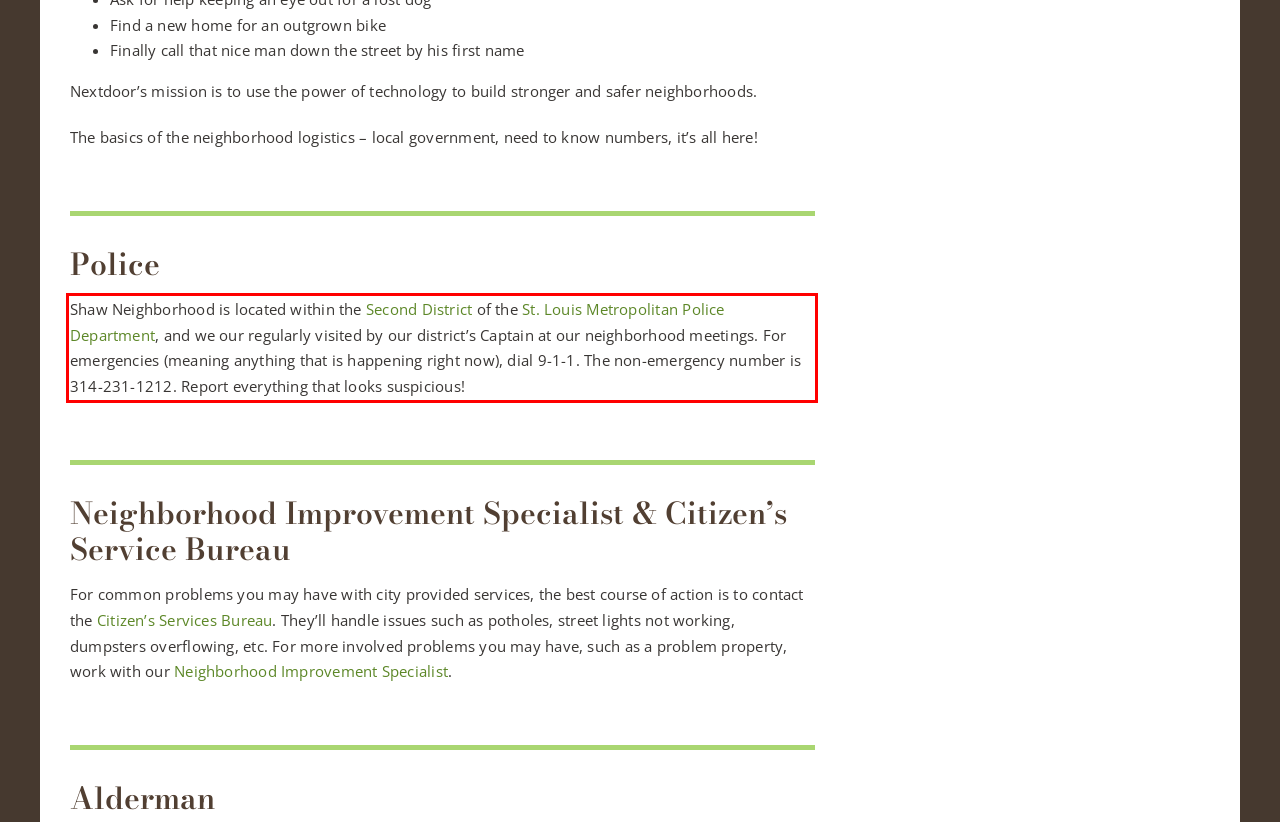Given a screenshot of a webpage with a red bounding box, please identify and retrieve the text inside the red rectangle.

Shaw Neighborhood is located within the Second District of the St. Louis Metropolitan Police Department, and we our regularly visited by our district’s Captain at our neighborhood meetings. For emergencies (meaning anything that is happening right now), dial 9-1-1. The non-emergency number is 314-231-1212. Report everything that looks suspicious!